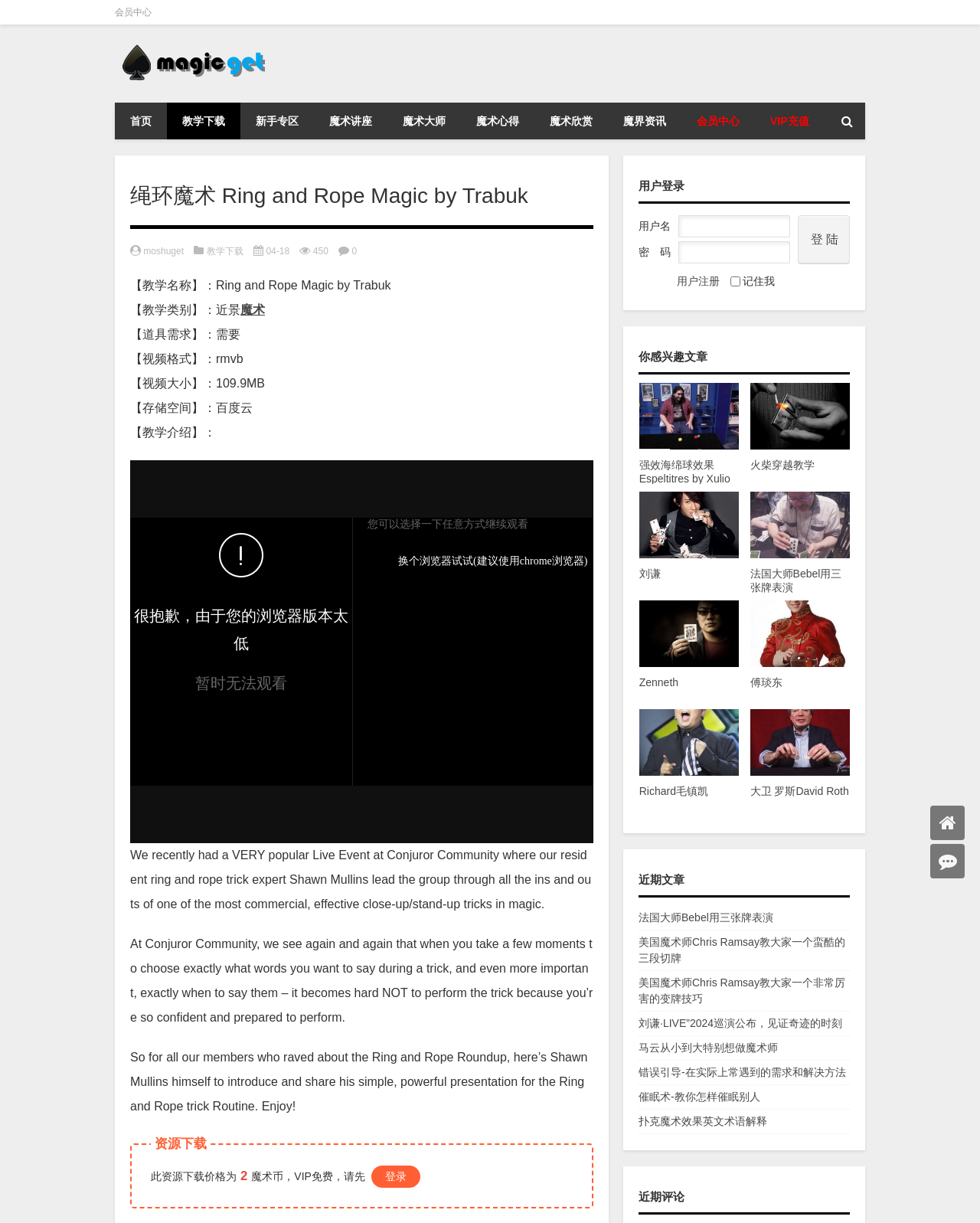Determine the bounding box for the UI element that matches this description: "强效海绵球效果 Espeltitres by Xulio Merino".

[0.652, 0.313, 0.754, 0.396]